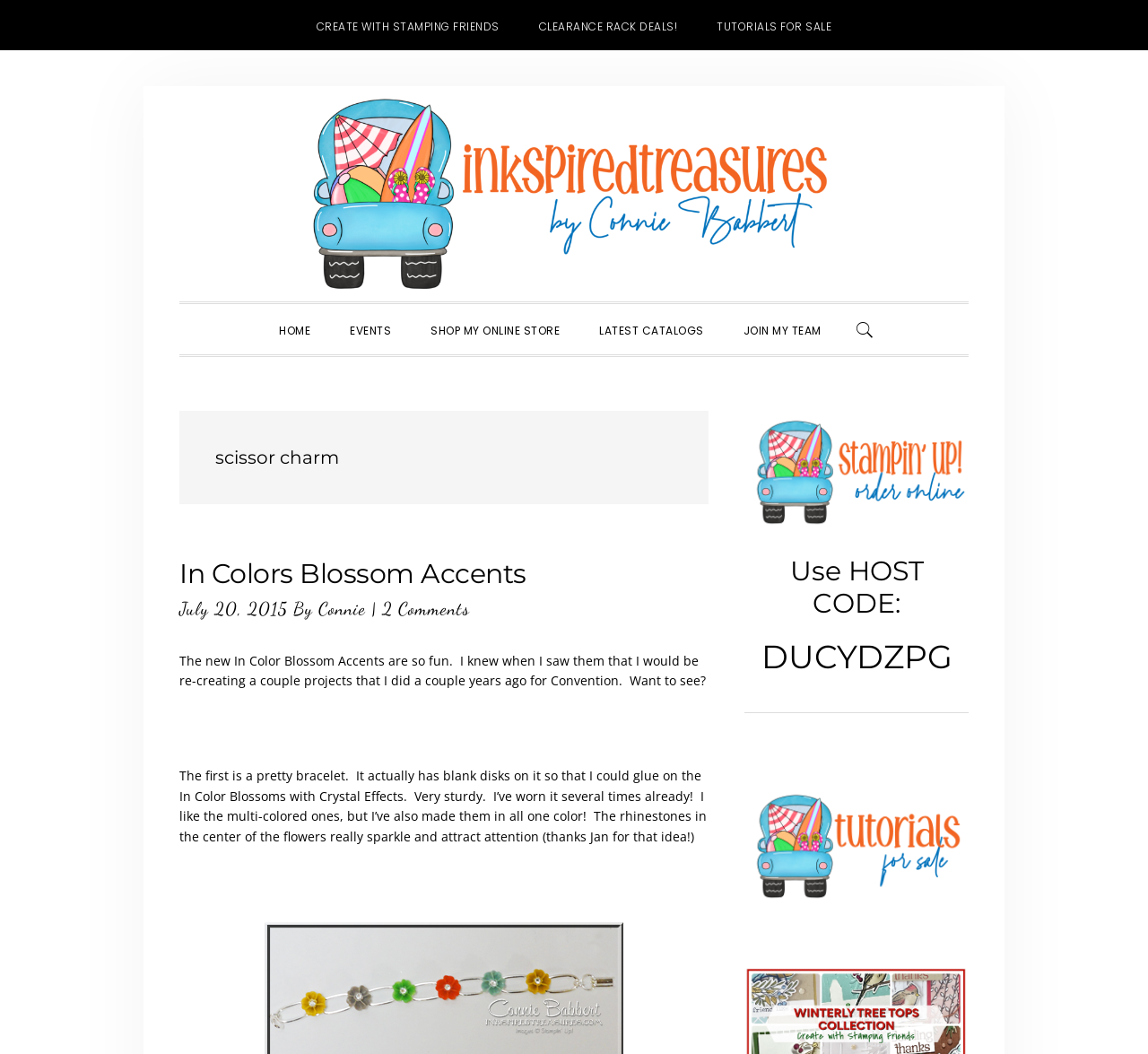What is the topic of the blog post?
Using the image, answer in one word or phrase.

scissor charm